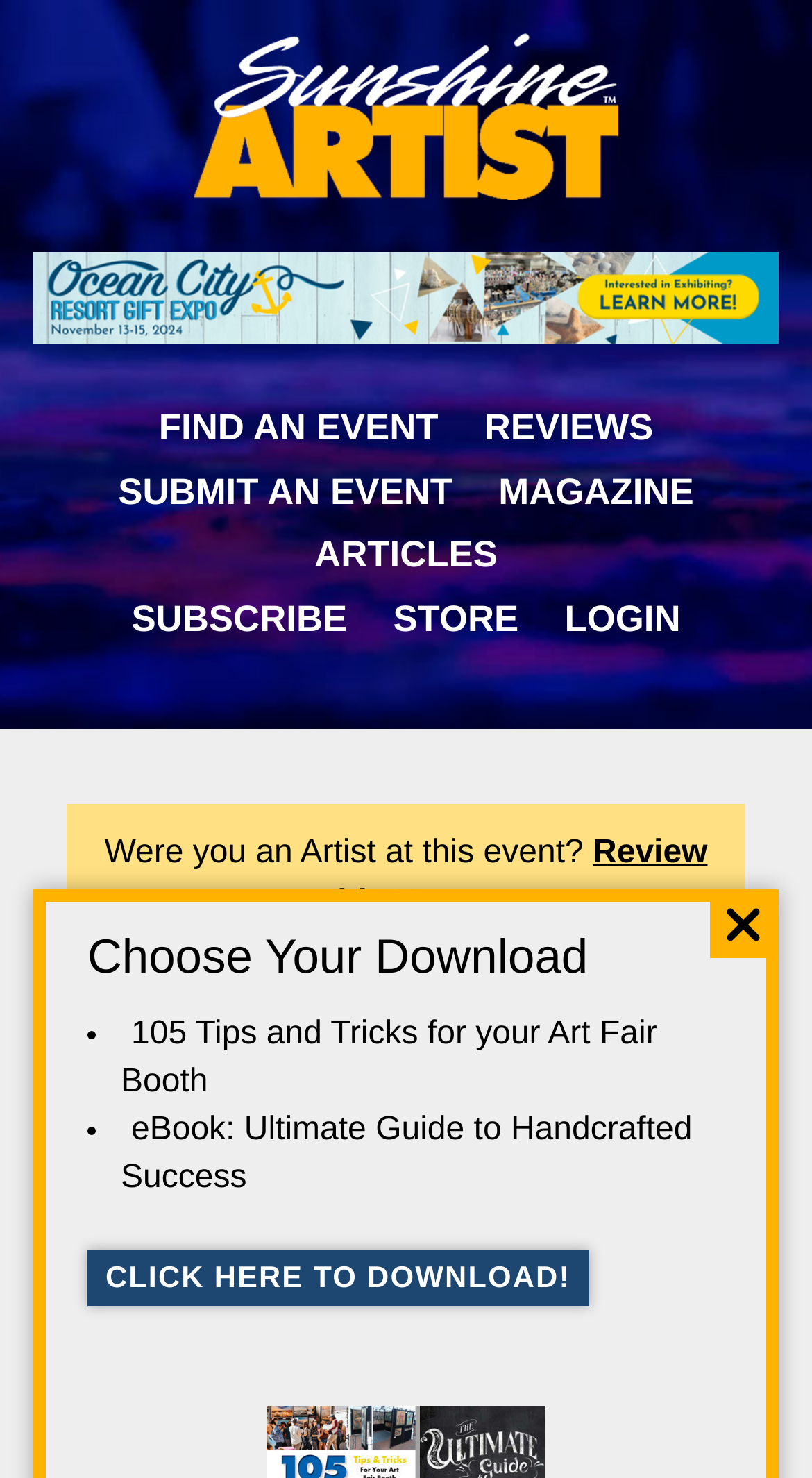Please identify the coordinates of the bounding box that should be clicked to fulfill this instruction: "Click on the 'CLICK HERE TO DOWNLOAD!' link".

[0.108, 0.846, 0.725, 0.884]